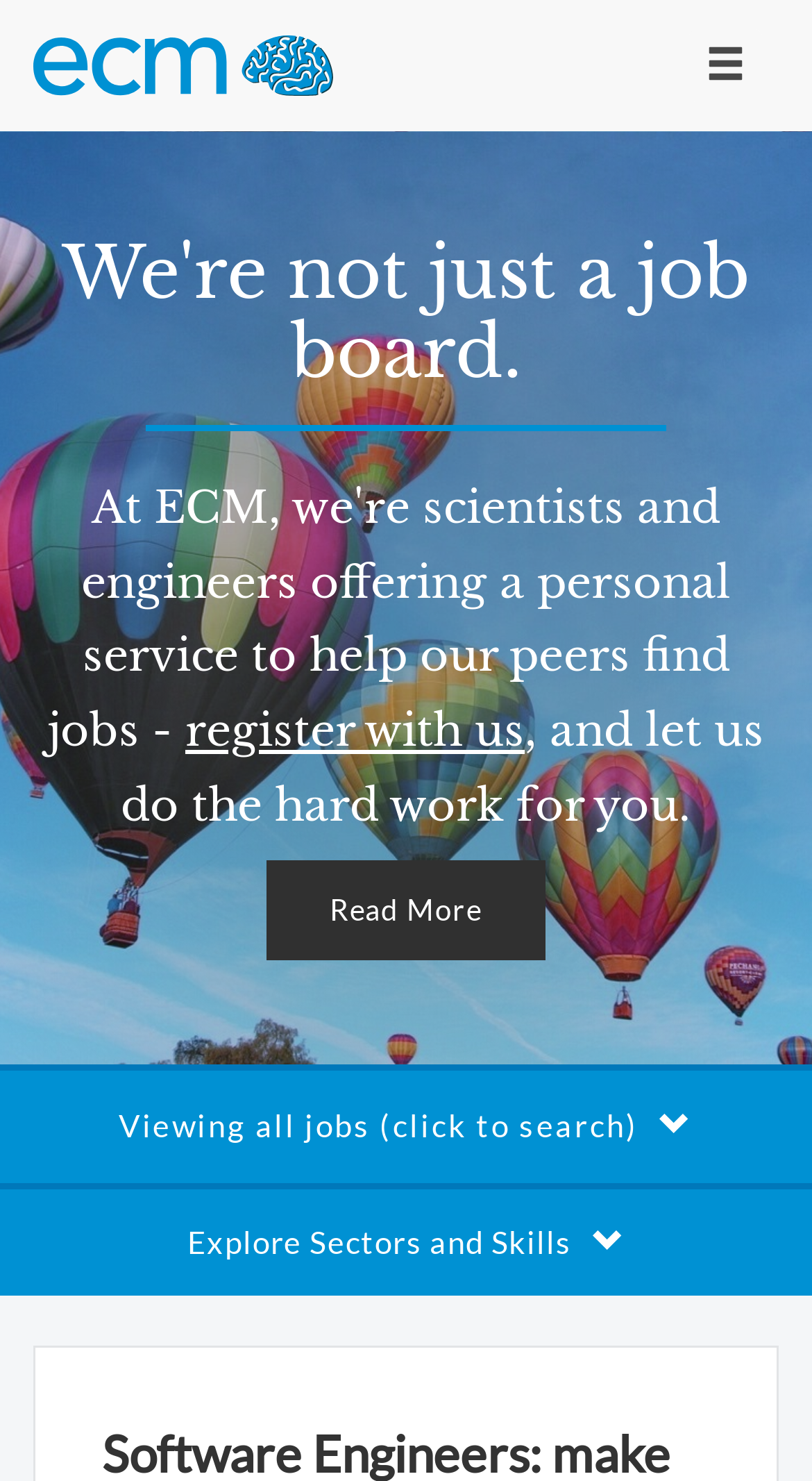What is the main title displayed on this webpage?

Software Engineers: make the world a better place! (23766)